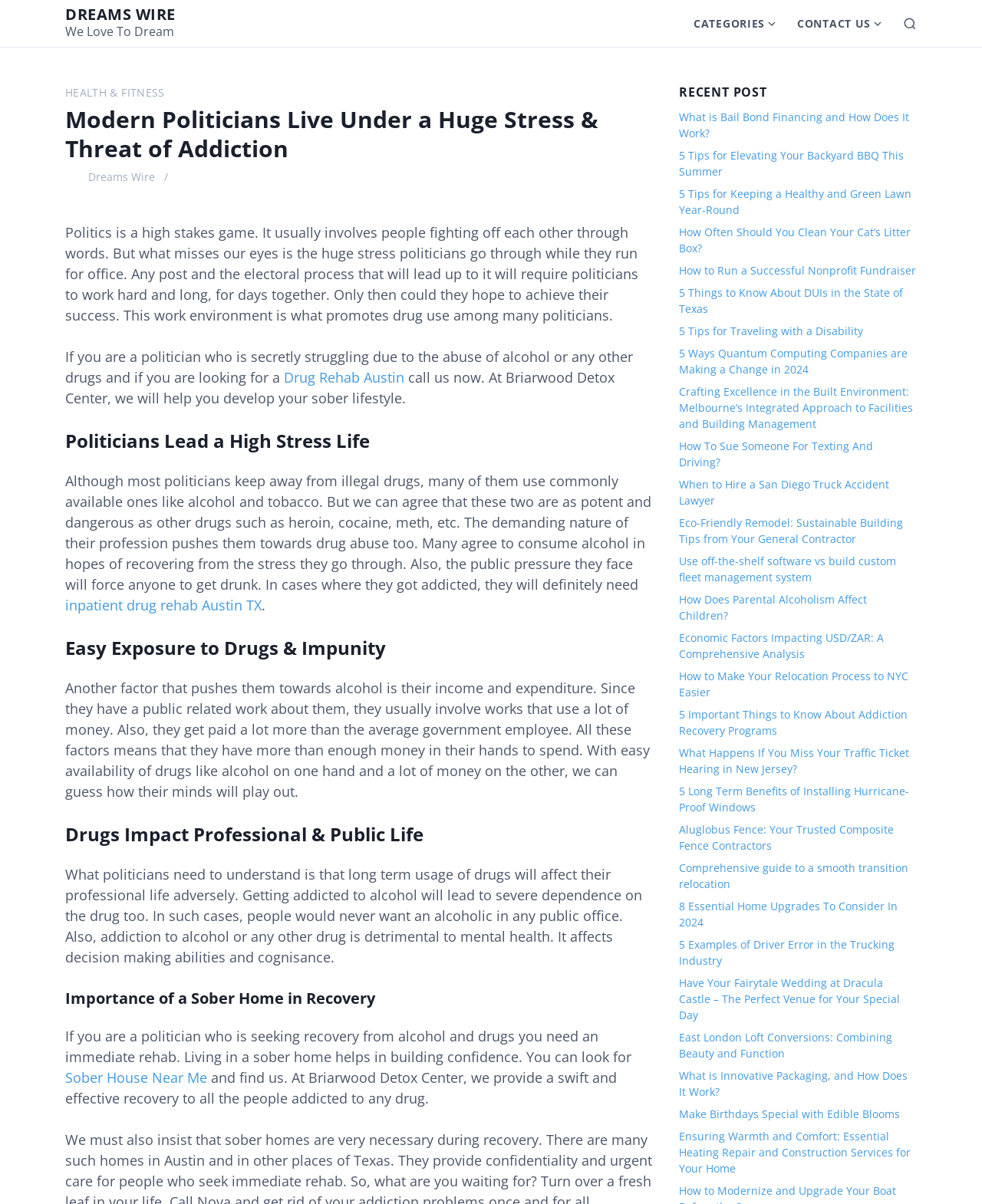What is the title or heading displayed on the webpage?

Modern Politicians Live Under a Huge Stress & Threat of Addiction